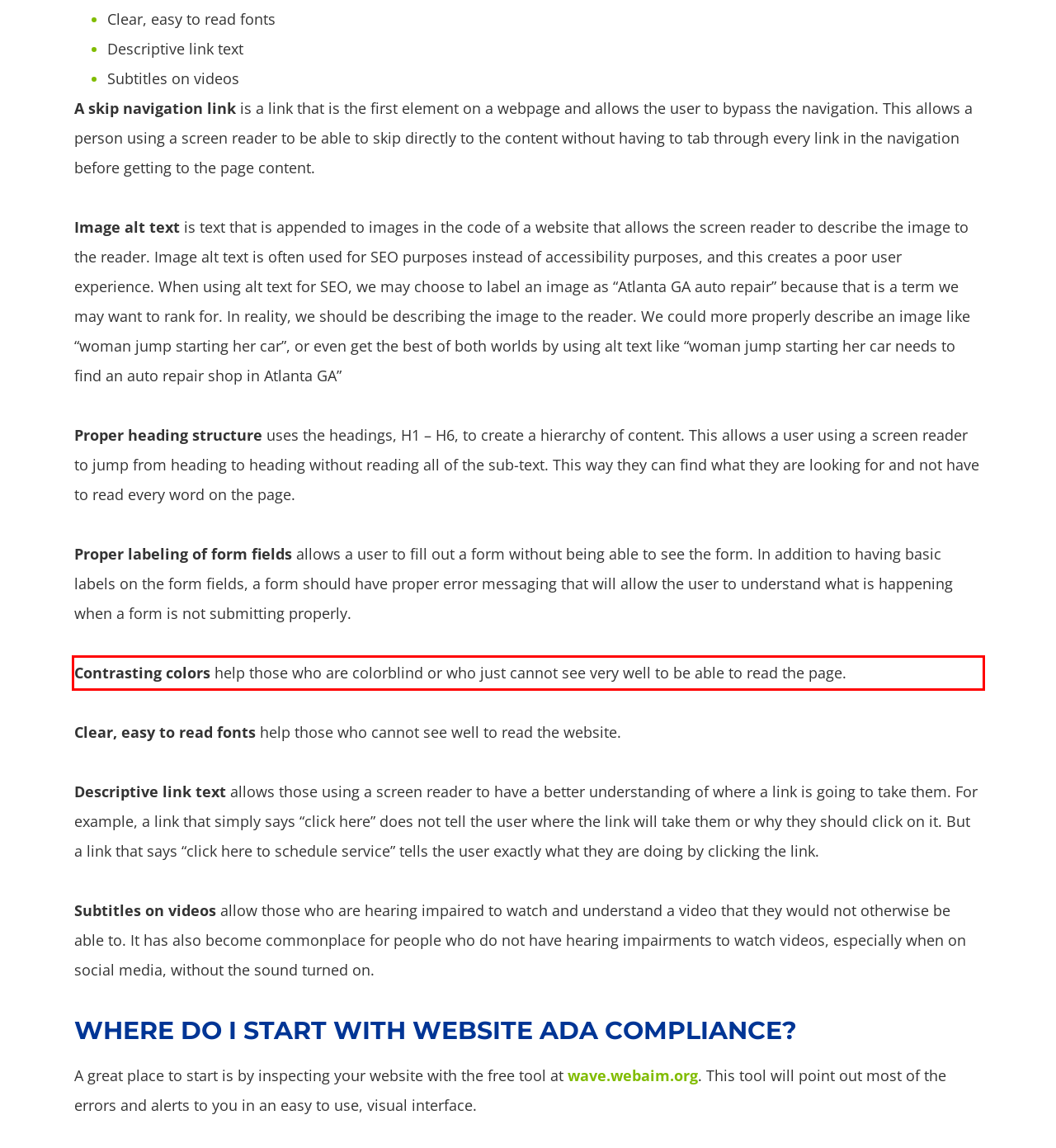Examine the webpage screenshot and use OCR to recognize and output the text within the red bounding box.

Contrasting colors help those who are colorblind or who just cannot see very well to be able to read the page.